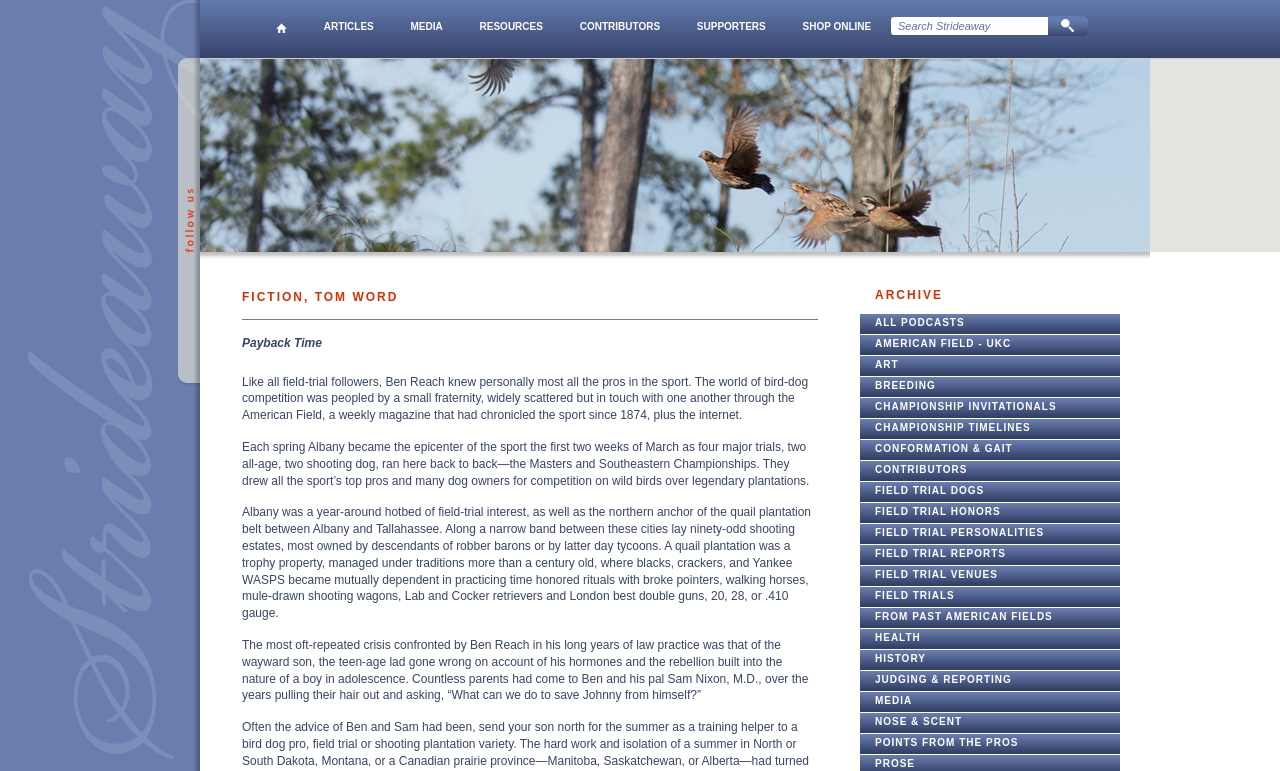Please identify the bounding box coordinates for the region that you need to click to follow this instruction: "Click on Facebook".

[0.164, 0.122, 0.186, 0.144]